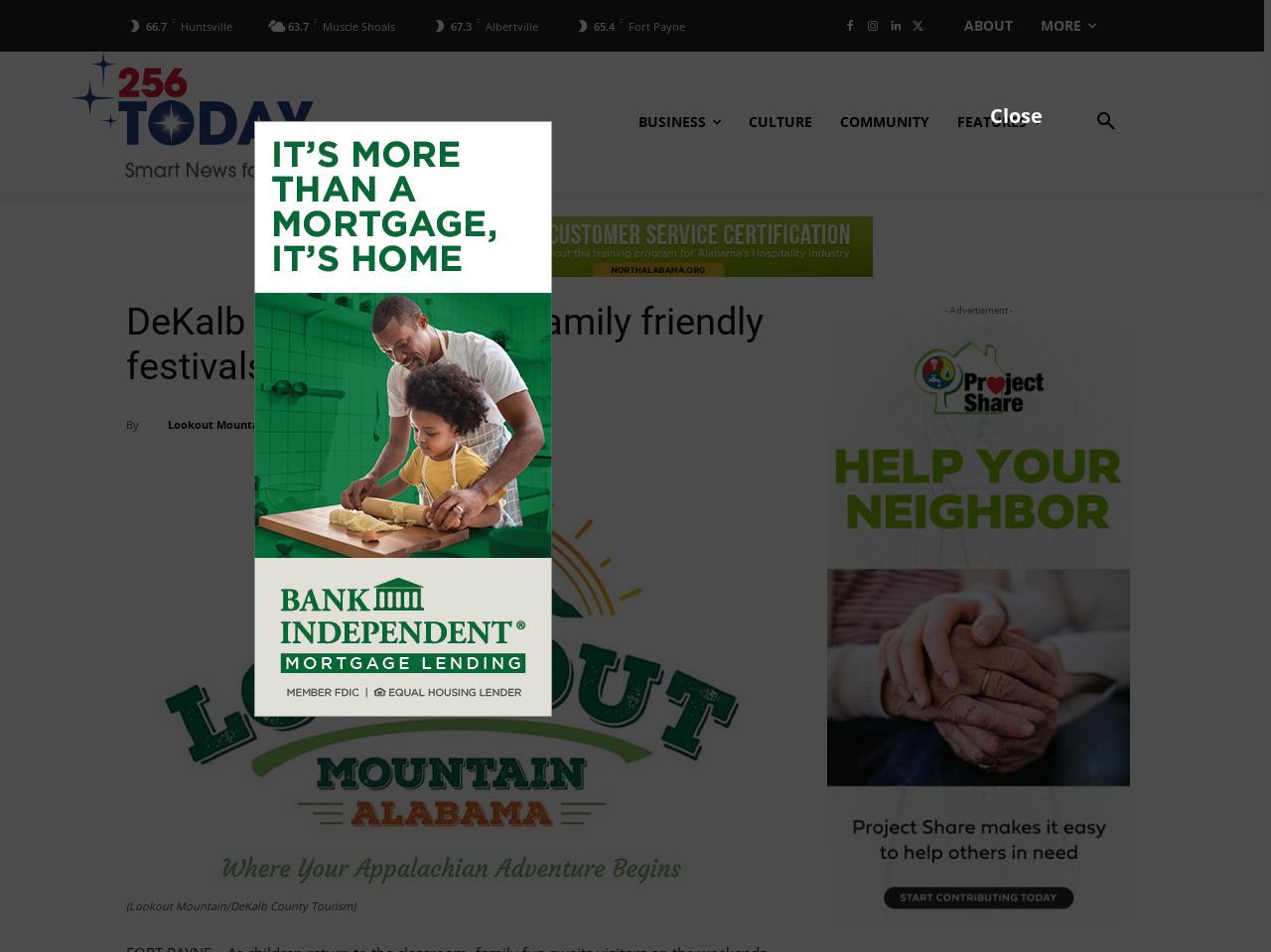Answer with a single word or phrase: 
What is the name of the county mentioned in the article?

DeKalb County